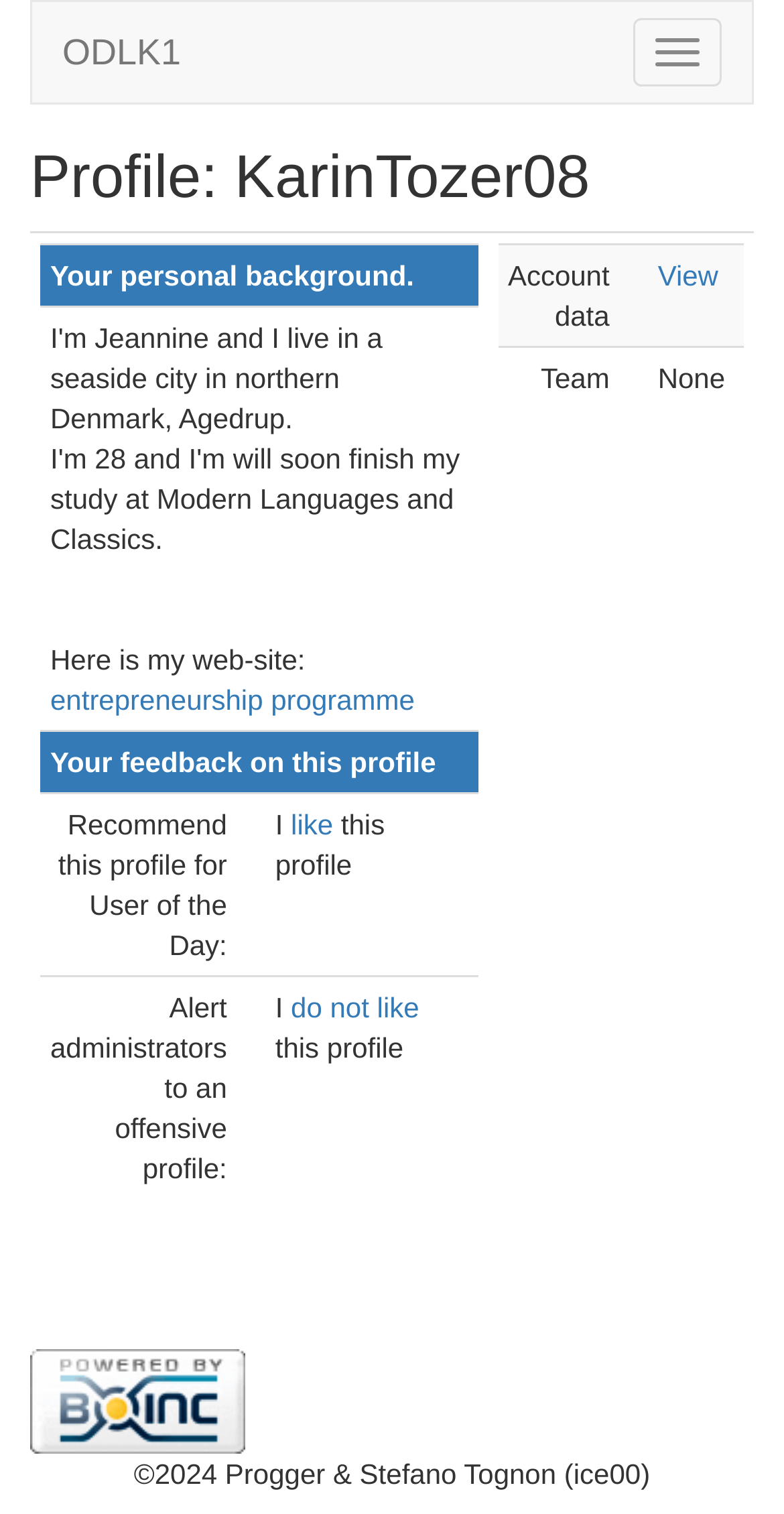Locate the bounding box of the UI element defined by this description: "View". The coordinates should be given as four float numbers between 0 and 1, formatted as [left, top, right, bottom].

[0.839, 0.171, 0.916, 0.193]